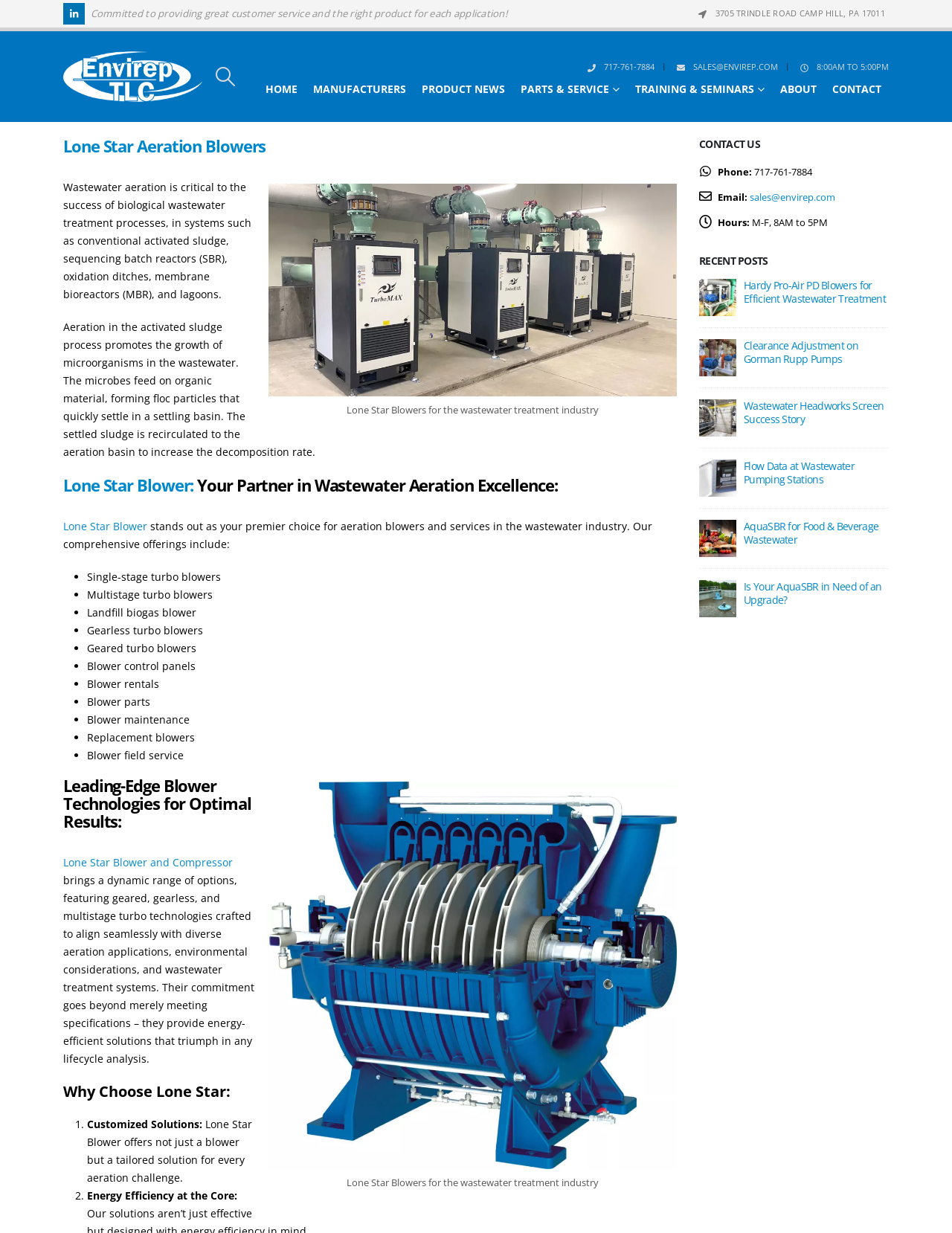Describe the webpage meticulously, covering all significant aspects.

The webpage is about Lone Star Blower, a company that provides aeration blowers and services in the wastewater industry. At the top of the page, there is a navigation menu with links to different sections of the website, including "HOME", "MANUFACTURERS", "PRODUCT NEWS", "PARTS & SERVICE", "TRAINING & SEMINARS", "ABOUT", and "CONTACT".

Below the navigation menu, there is a heading that reads "Lone Star Aeration Blowers" and a brief description of the company's commitment to providing great customer service and the right product for each application. To the right of this heading, there is a link to the company's address and contact information.

The main content of the page is divided into several sections. The first section describes the importance of wastewater aeration and how Lone Star Blower's products can help. There is an image of a blower on the right side of this section.

The next section is titled "Lone Star Blower: Your Partner in Wastewater Aeration Excellence" and lists the company's comprehensive offerings, including single-stage turbo blowers, multistage turbo blowers, landfill biogas blowers, and more. Each item in the list is preceded by a bullet point.

Below this section, there is an image of a blower and a brief description of the company's products and services. The description highlights the company's commitment to energy efficiency and its ability to provide customized solutions for every aeration challenge.

The next section is titled "Leading-Edge Blower Technologies for Optimal Results" and describes the company's dynamic range of options, featuring geared, gearless, and multistage turbo technologies. There is a link to "Lone Star Blower and Compressor" and a brief description of the company's commitment to providing energy-efficient solutions.

The final section on the left side of the page is titled "Why Choose Lone Star" and lists two reasons: customized solutions and energy efficiency at the core. Each reason is preceded by a number and followed by a brief description.

On the right side of the page, there are two complementary sections. The top section is titled "CONTACT US" and provides the company's phone number, email address, and hours of operation. The bottom section is titled "RECENT POSTS" and lists two recent blog posts, each with a link to the full article and a brief description. There is also an image related to one of the blog posts.